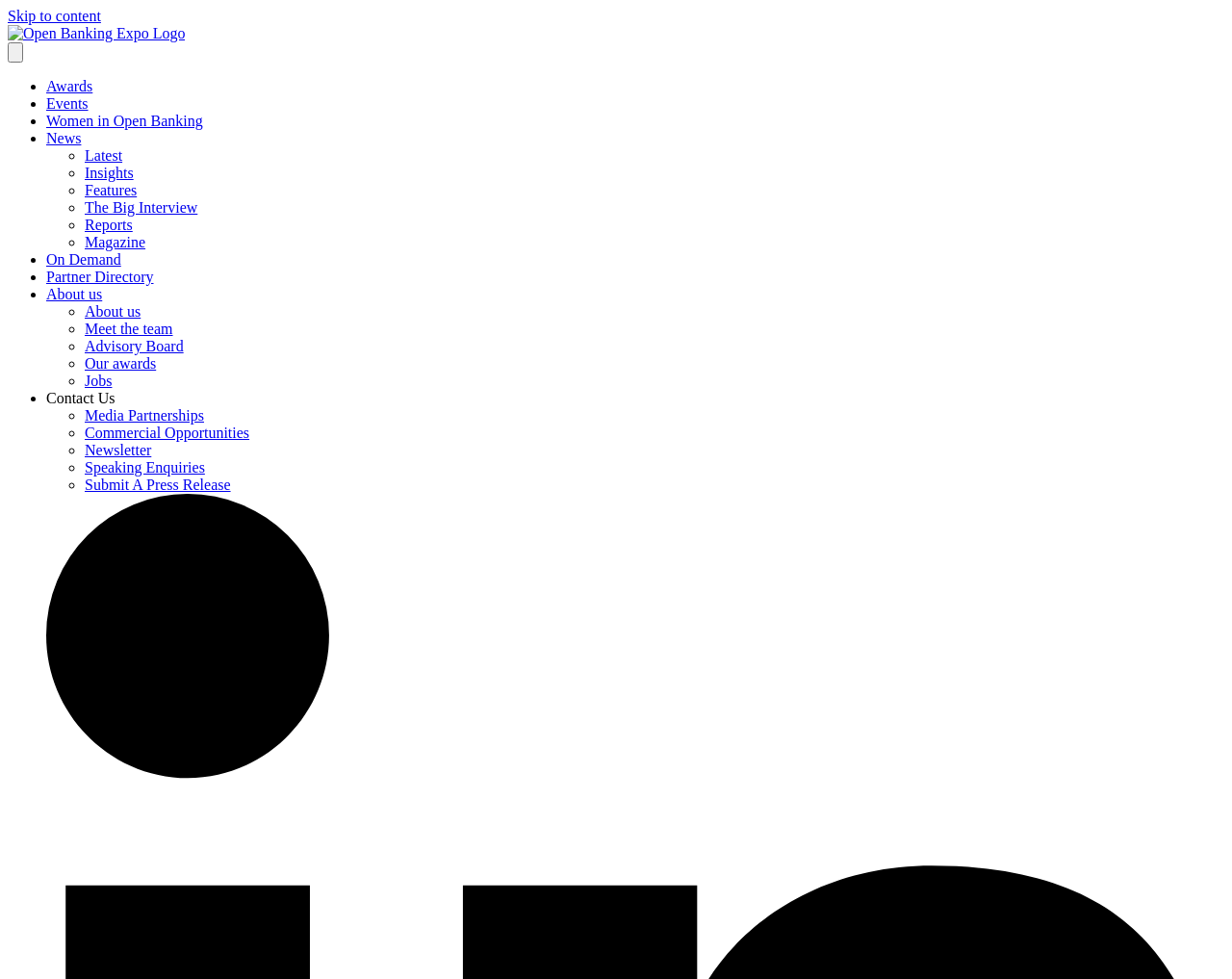What is the category of 'The Big Interview'?
Please provide an in-depth and detailed response to the question.

The category of 'The Big Interview' is 'Features', which is a link element located at the top of the webpage, with a bounding box coordinate of [0.069, 0.186, 0.111, 0.203]. It is part of the menu list, indicated by a list marker '◦'.